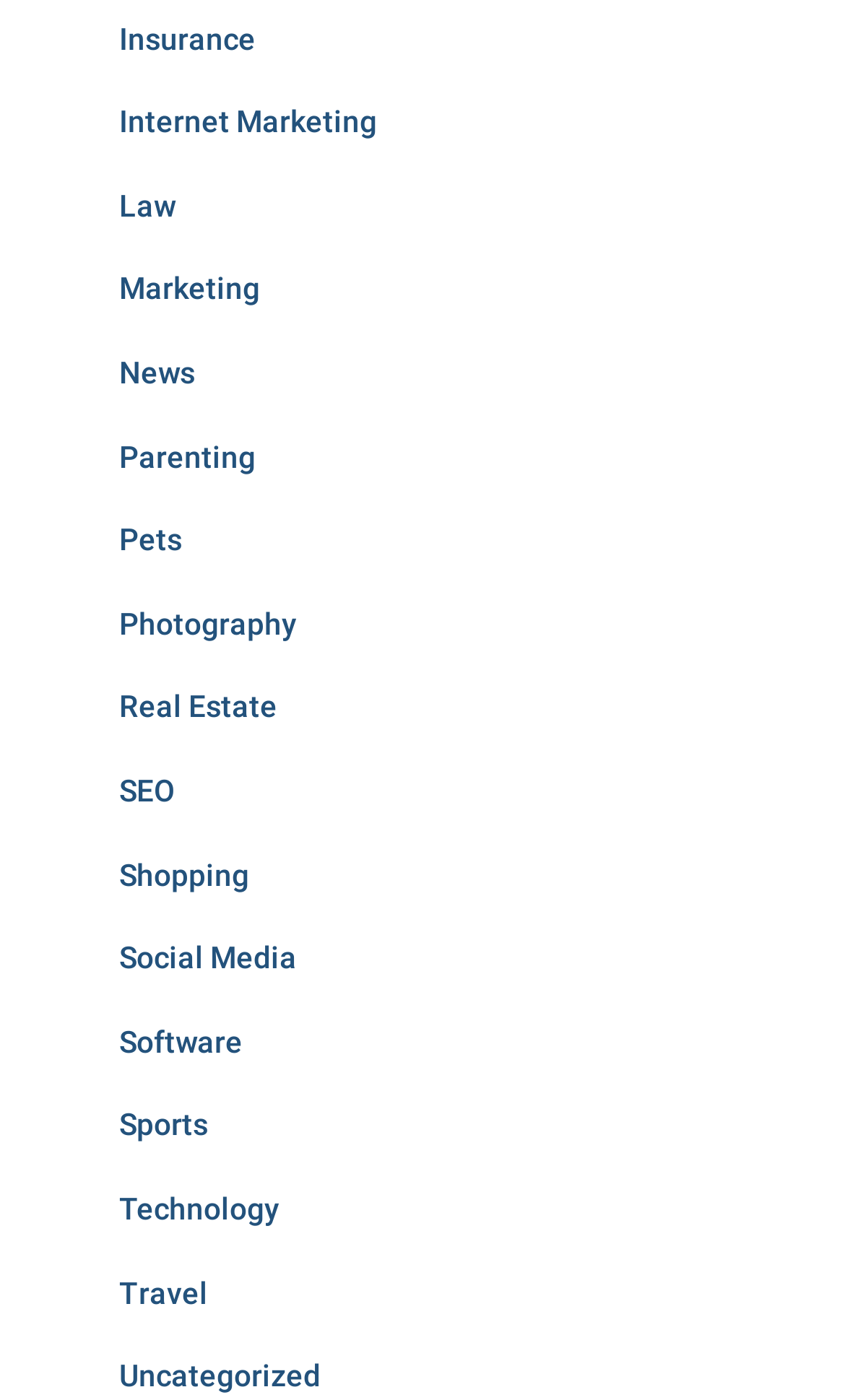Identify the bounding box coordinates of the clickable region necessary to fulfill the following instruction: "Read News". The bounding box coordinates should be four float numbers between 0 and 1, i.e., [left, top, right, bottom].

[0.141, 0.254, 0.231, 0.278]